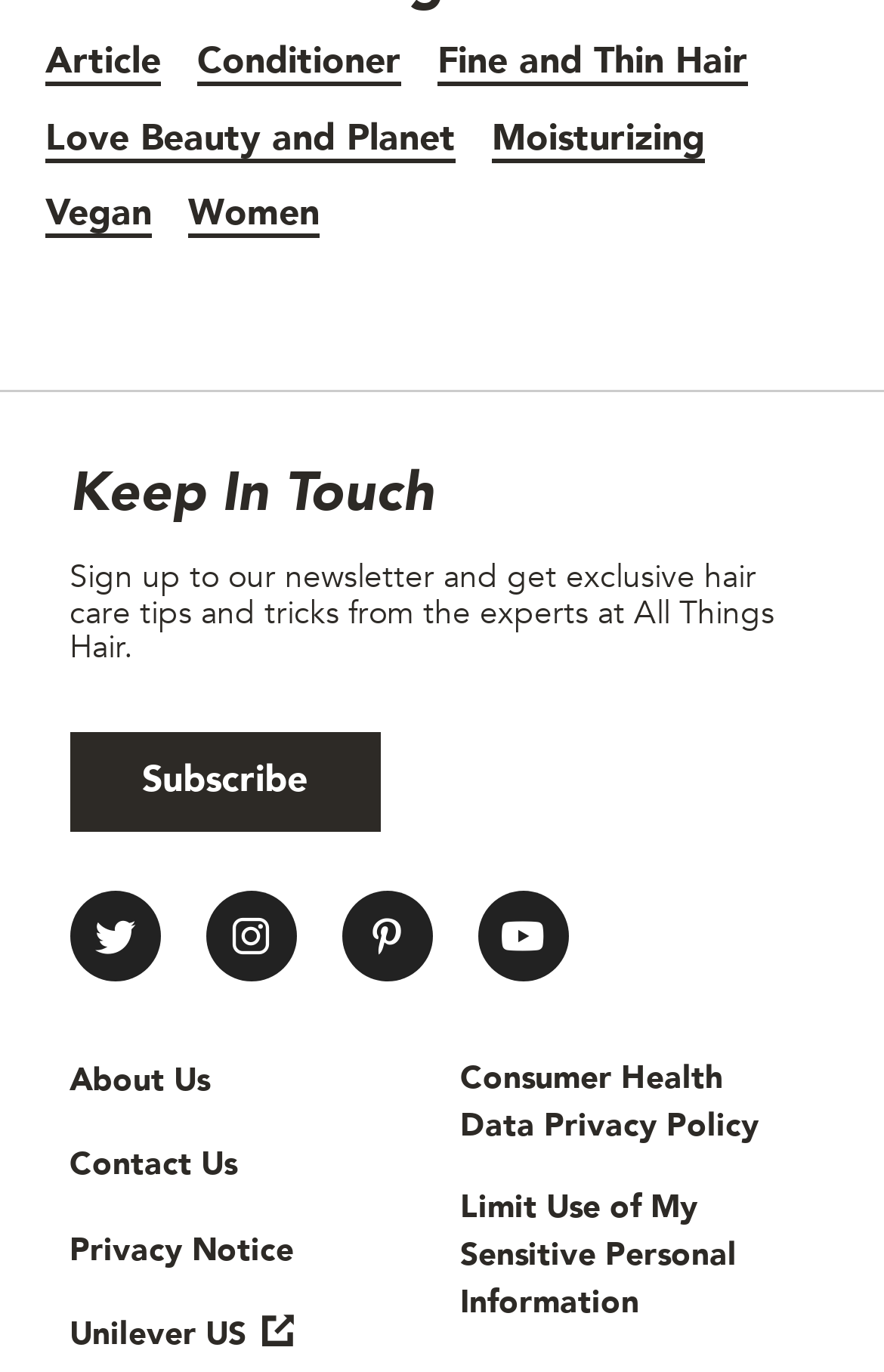Respond to the following query with just one word or a short phrase: 
What is the purpose of the newsletter?

Get exclusive hair care tips